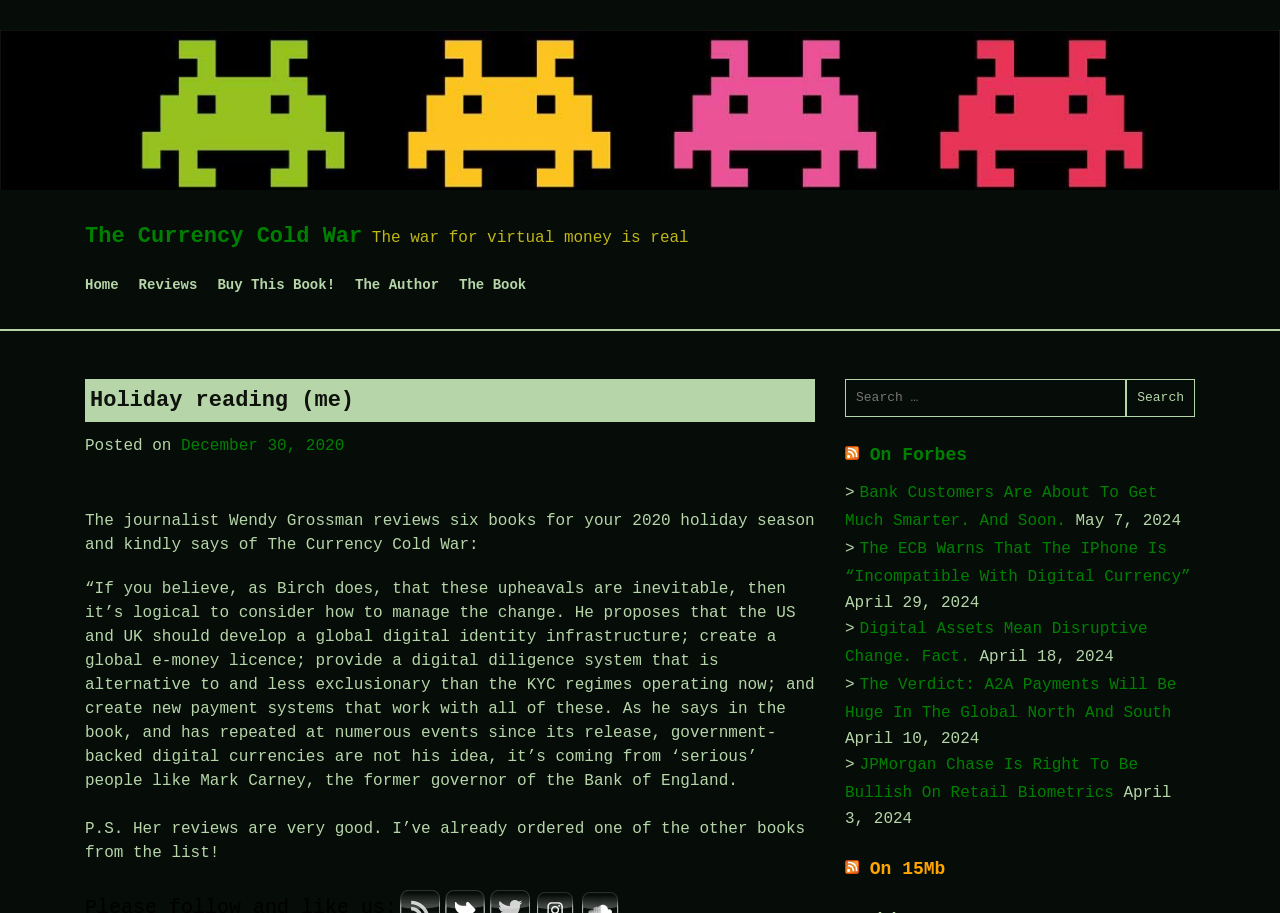Generate a comprehensive description of the webpage.

This webpage appears to be a blog post or article about a book titled "The Currency Cold War". At the top of the page, there is a large image of the book cover, accompanied by a link to the book's title. Below the image, there is a brief summary of the book, which reads "The war for virtual money is real".

To the left of the image, there are several links to other sections of the website, including "Home", "Reviews", "Buy This Book!", "The Author", and "The Book". These links are arranged vertically, with "Home" at the top and "The Book" at the bottom.

The main content of the page is a review of the book by journalist Wendy Grossman, who recommends it for the 2020 holiday season. The review is presented in a blockquote format, with a quote from the book and a brief summary of its contents. The quote discusses the idea of developing a global digital identity infrastructure and creating new payment systems.

Below the review, there is a search bar with a label "Search for:" and a button to submit the search query. To the right of the search bar, there are several links to other articles or blog posts, each with a title and a date. These links are arranged vertically, with the most recent article at the top.

At the bottom of the page, there are two sections labeled "RSS On Forbes" and "RSS On 15Mb", each with a link to an RSS feed and an image of the RSS logo.